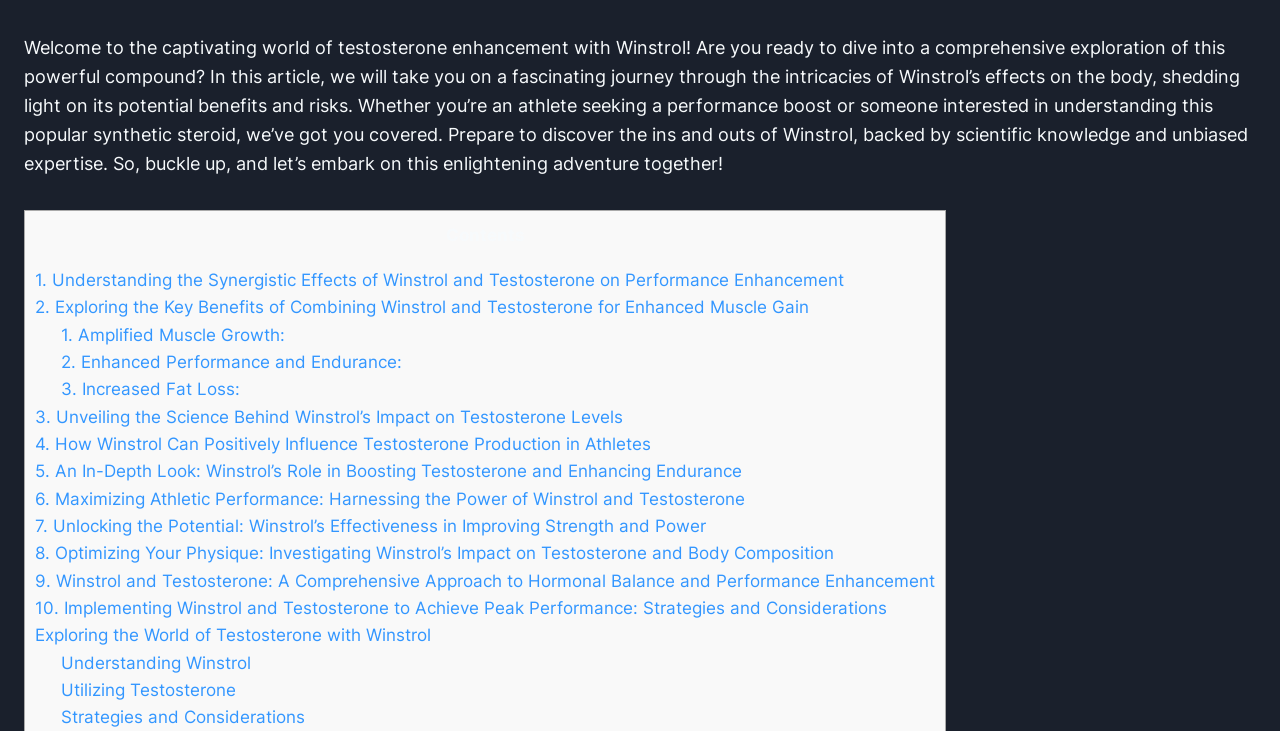Can you specify the bounding box coordinates of the area that needs to be clicked to fulfill the following instruction: "Click on '1. Understanding the Synergistic Effects of Winstrol and Testosterone on Performance Enhancement'"?

[0.027, 0.368, 0.659, 0.396]